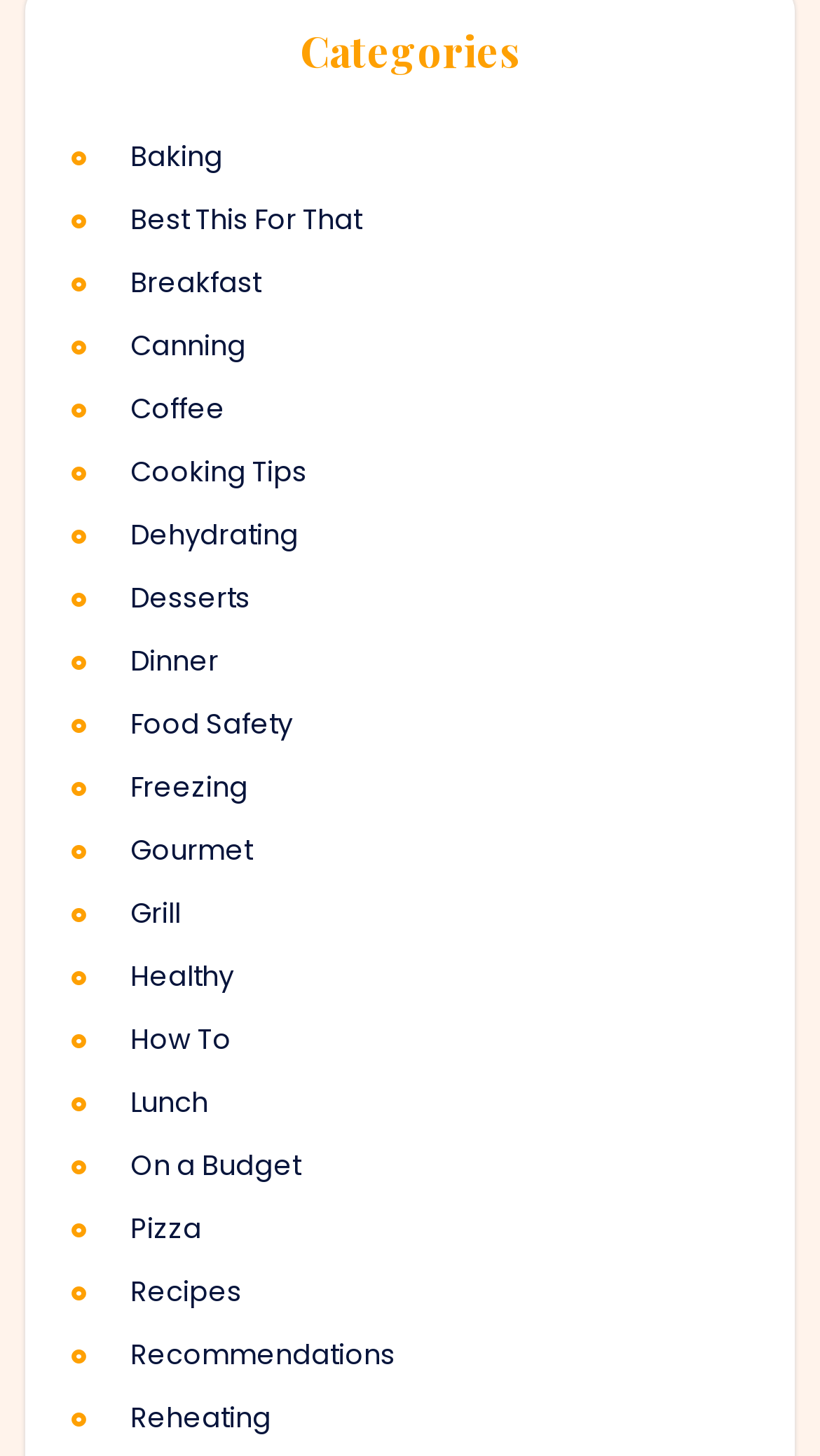Give a one-word or short phrase answer to this question: 
What is the category that comes after 'Coffee'?

Cooking Tips